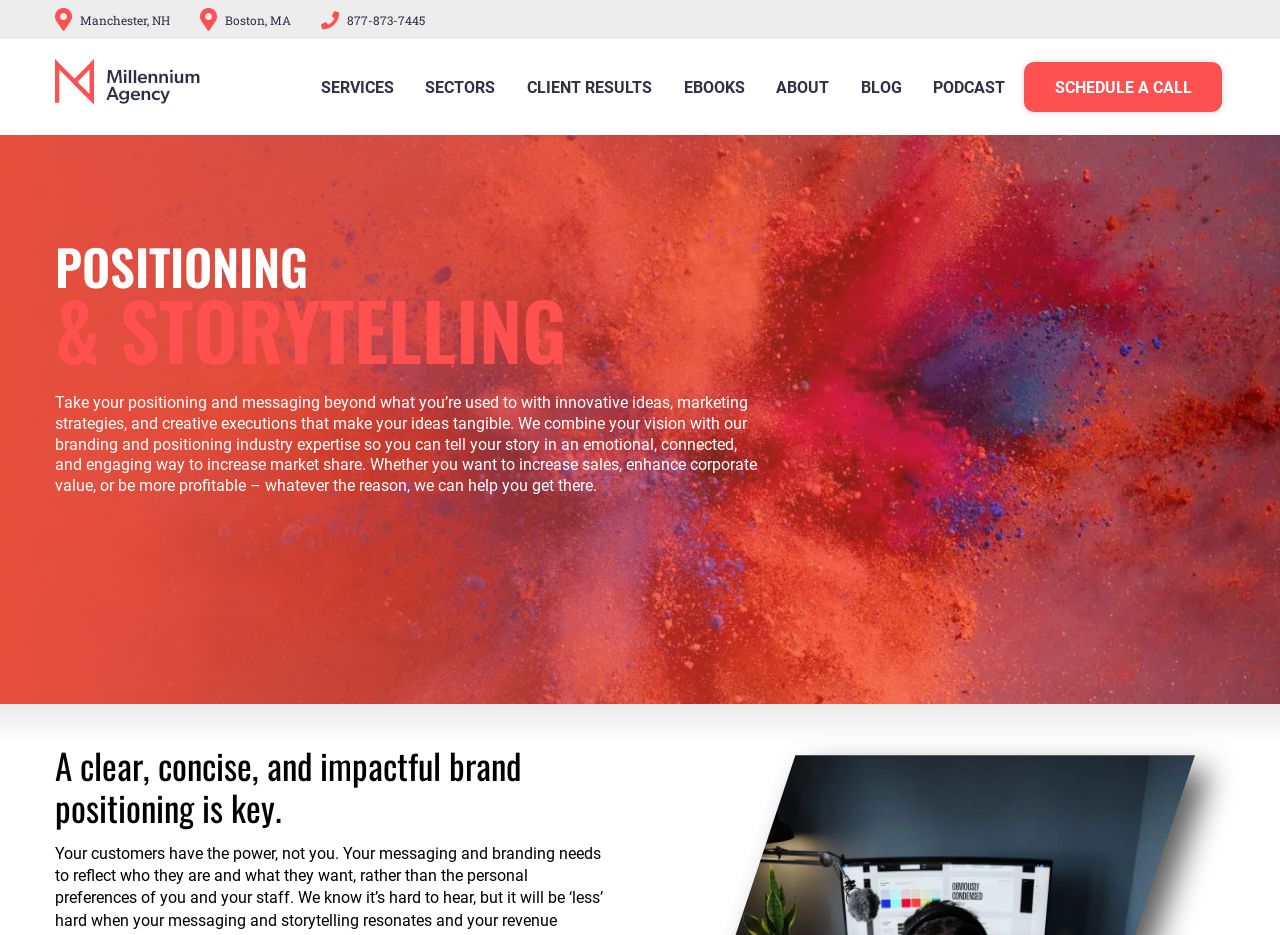Provide a single word or phrase to answer the given question: 
What are the locations of the agency?

Manchester, NH and Boston, MA